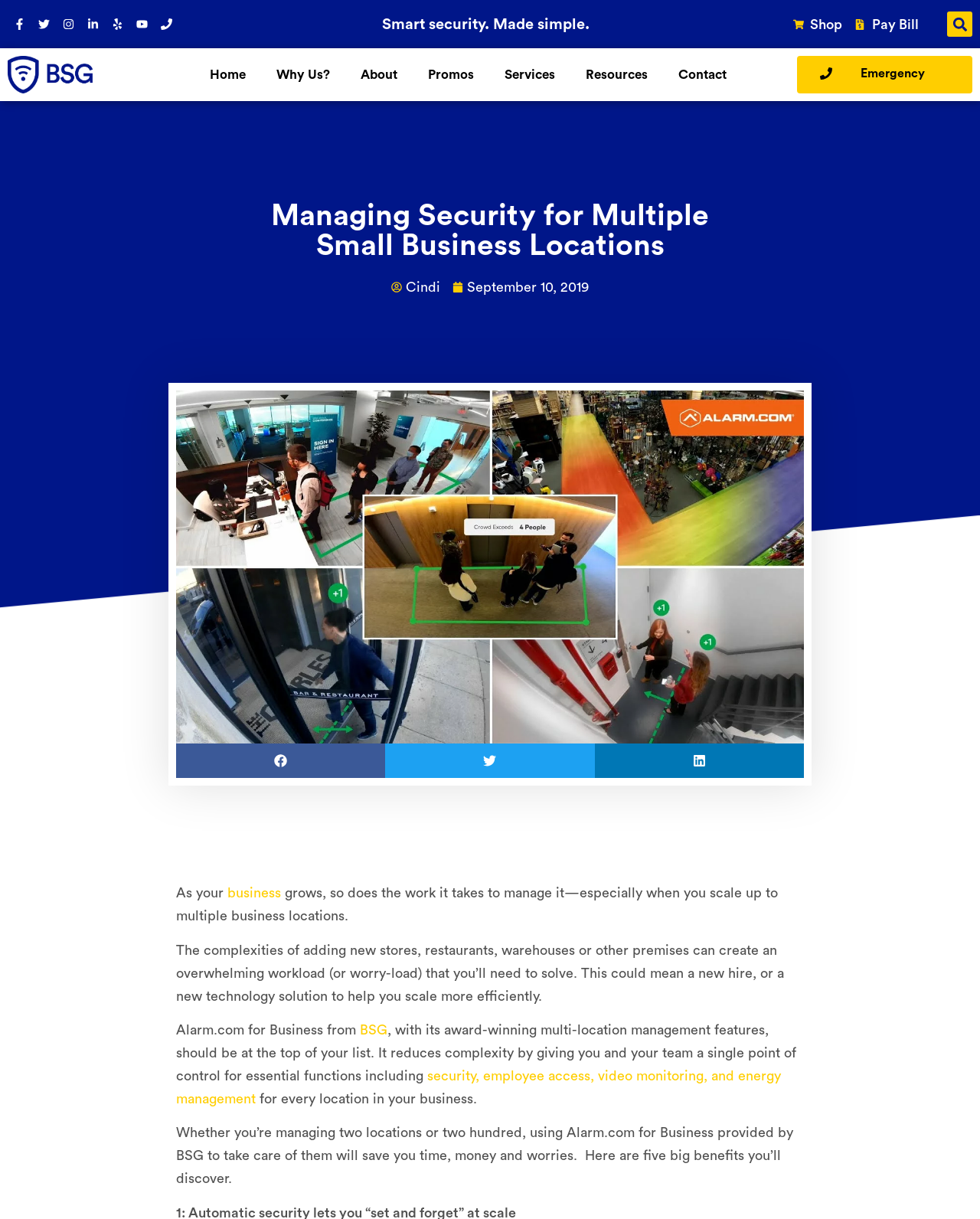What is the company name?
Refer to the screenshot and answer in one word or phrase.

Builder Systems Group